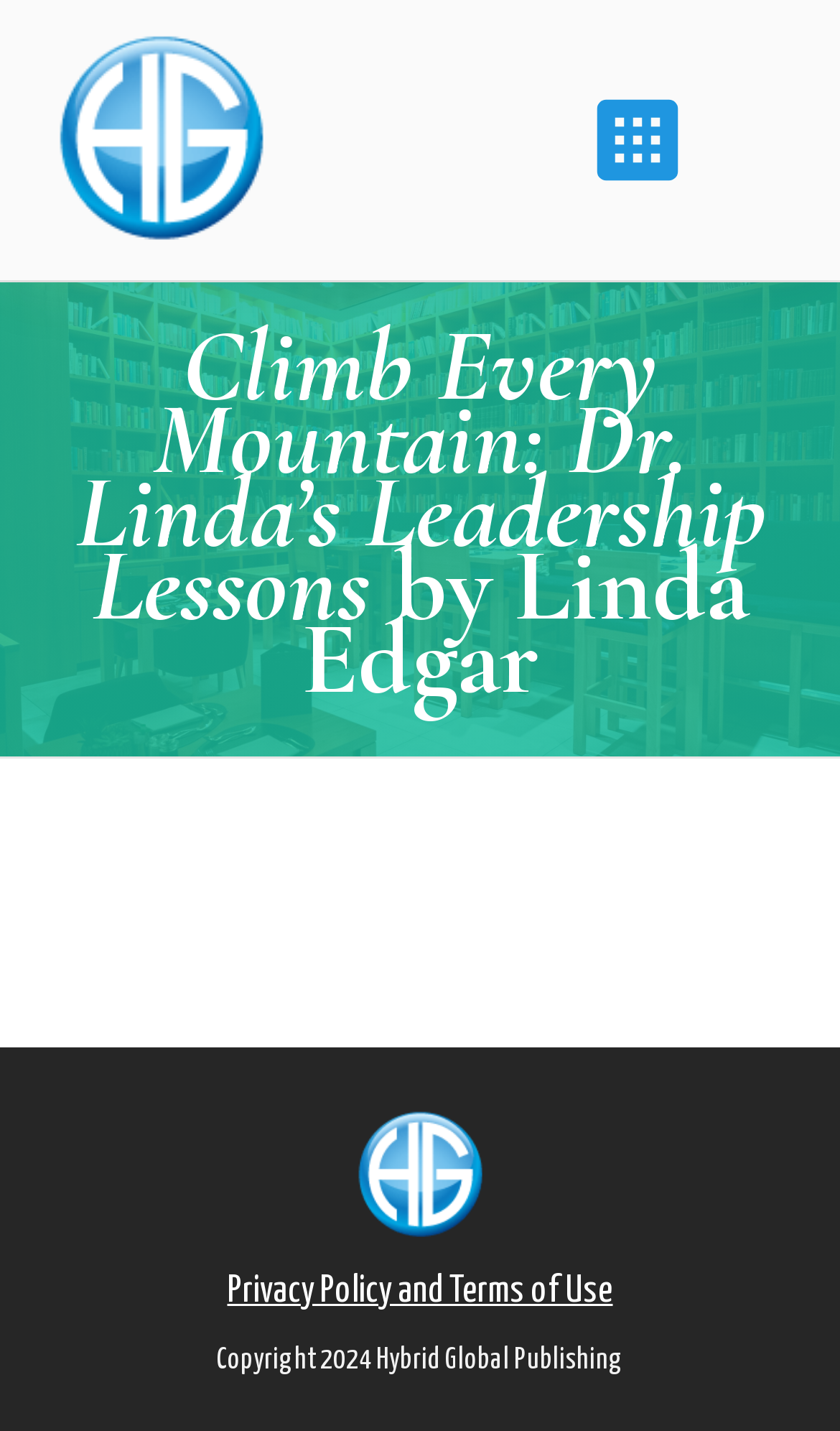Answer the question with a brief word or phrase:
How many links are there in the LayoutTable?

1